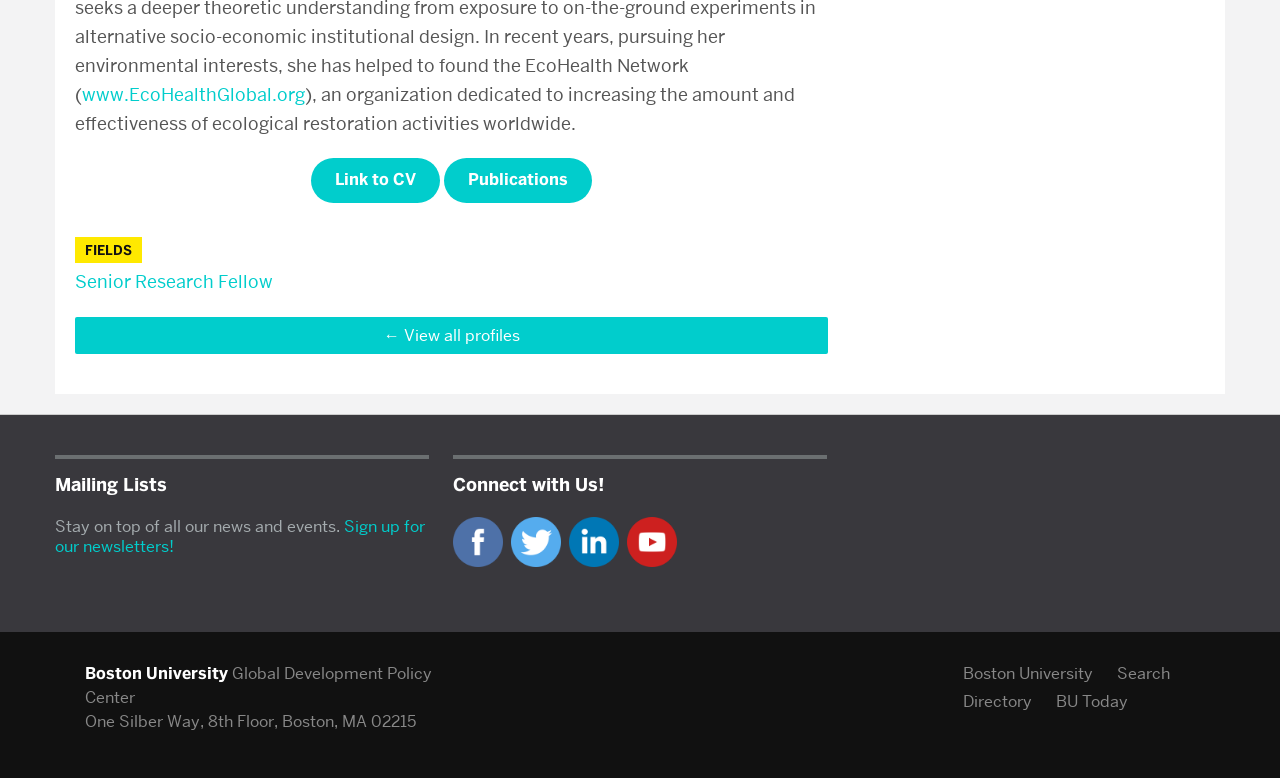What is the name of the organization?
Refer to the screenshot and respond with a concise word or phrase.

EcoHealth Global